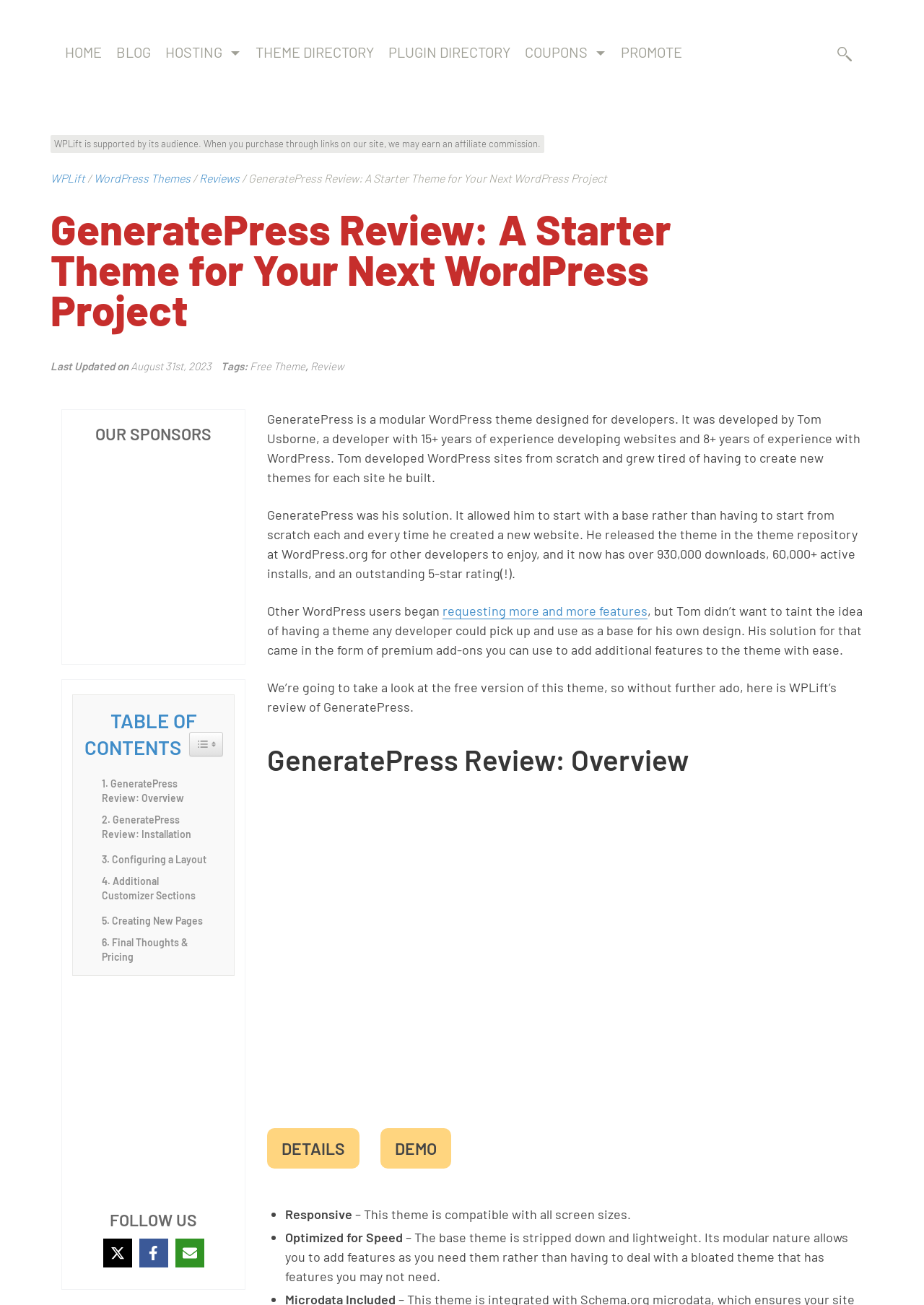What is the rating of the GeneratePress theme?
Using the image, elaborate on the answer with as much detail as possible.

I found the answer by reading the text 'it now has over 930,000 downloads, 60,000+ active installs, and an outstanding 5-star rating(!).'